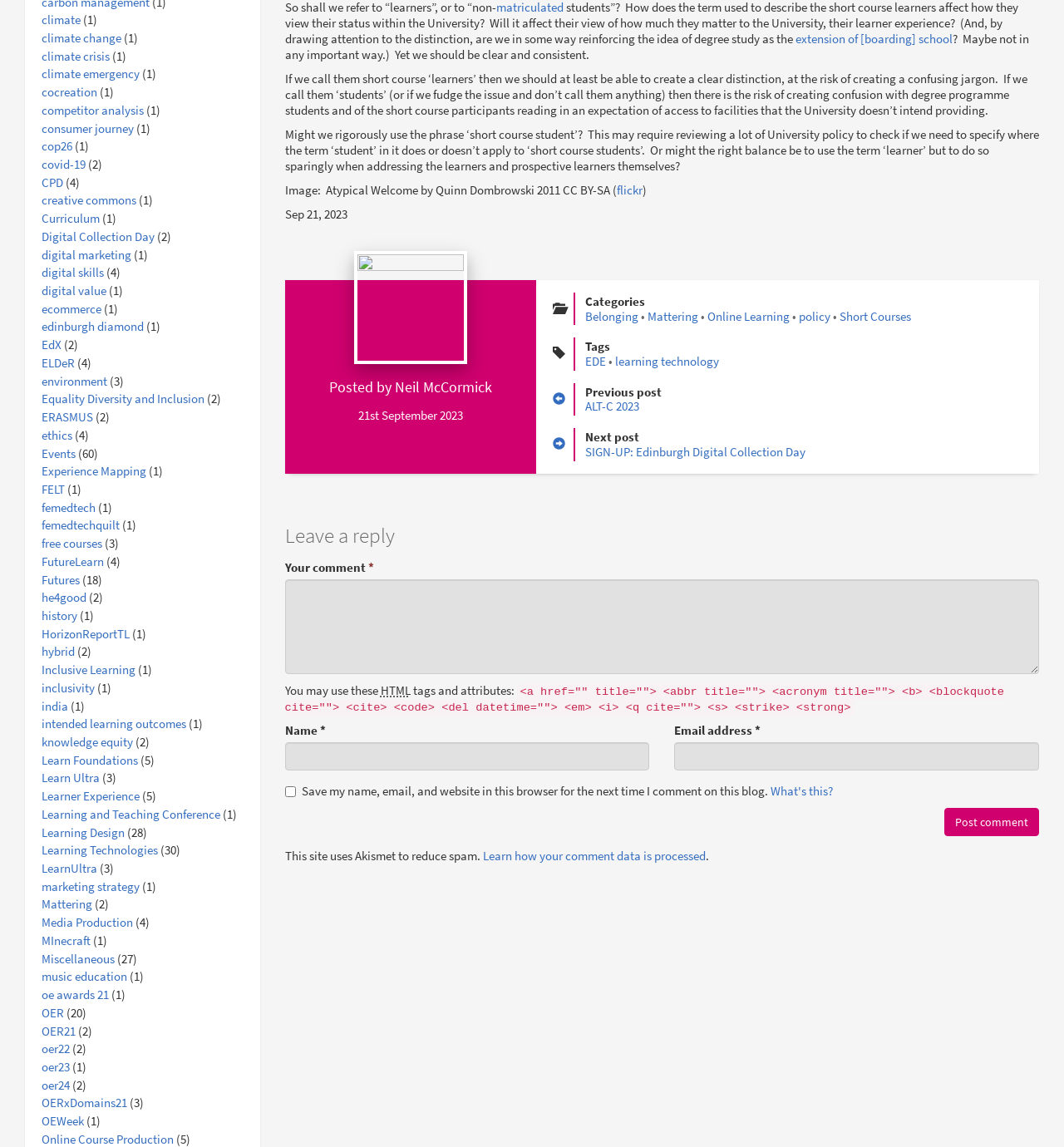Given the description "OER", determine the bounding box of the corresponding UI element.

[0.039, 0.876, 0.06, 0.89]